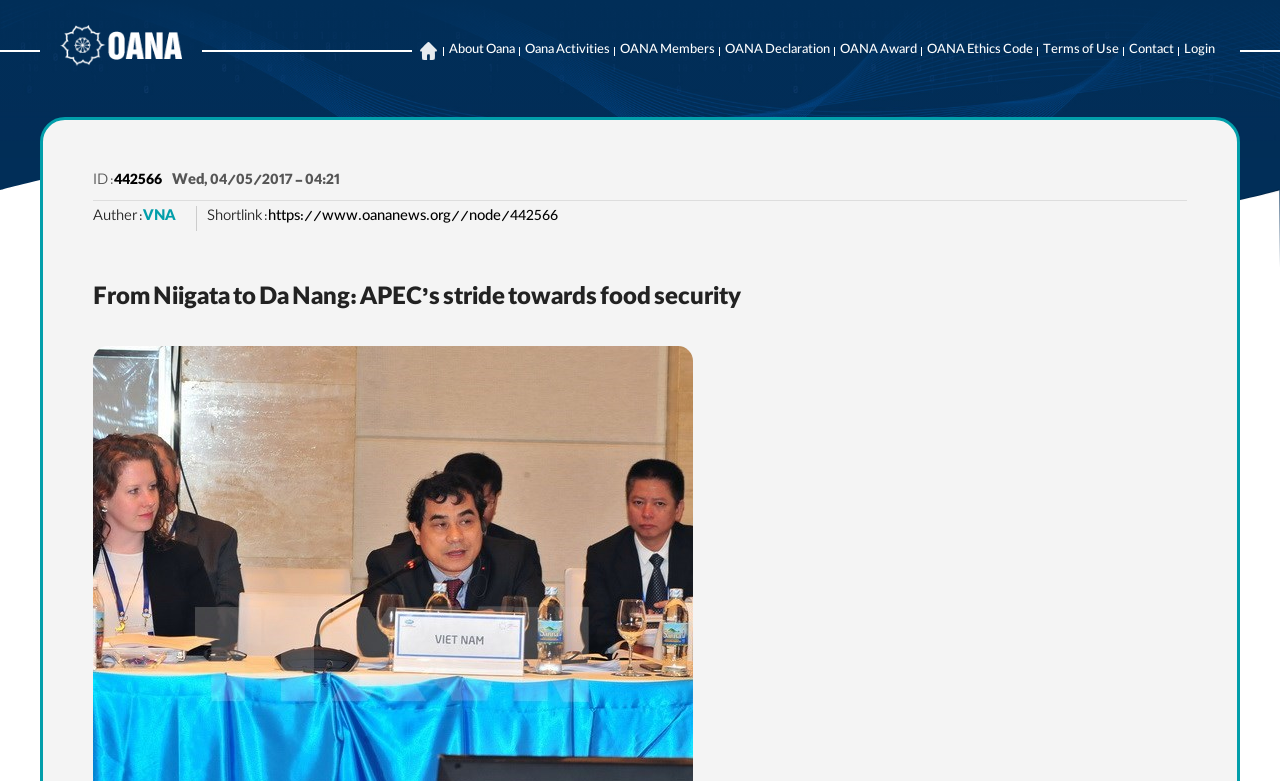What is the shortlink of the article?
Provide a thorough and detailed answer to the question.

I found the shortlink of the article by looking at the static text 'Shortlink :' and its corresponding value 'https://www.oananews.org//node/442566' located at [0.162, 0.264, 0.209, 0.295] and [0.209, 0.264, 0.436, 0.295] respectively.